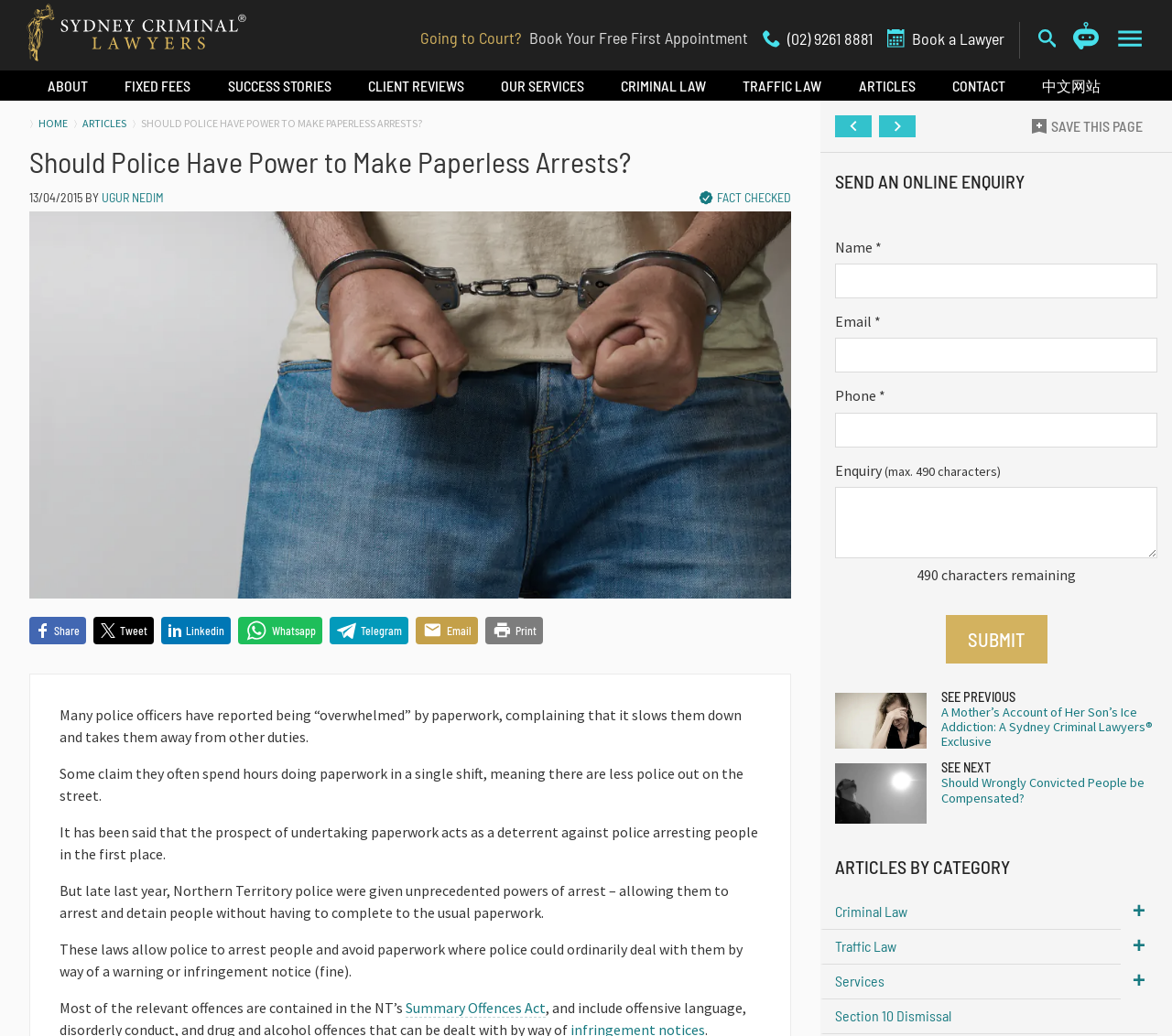Refer to the image and answer the question with as much detail as possible: What is the topic of the article?

I inferred this answer by reading the title of the article 'Should Police Have Power to Make Paperless Arrests?' and understanding the context of the webpage.